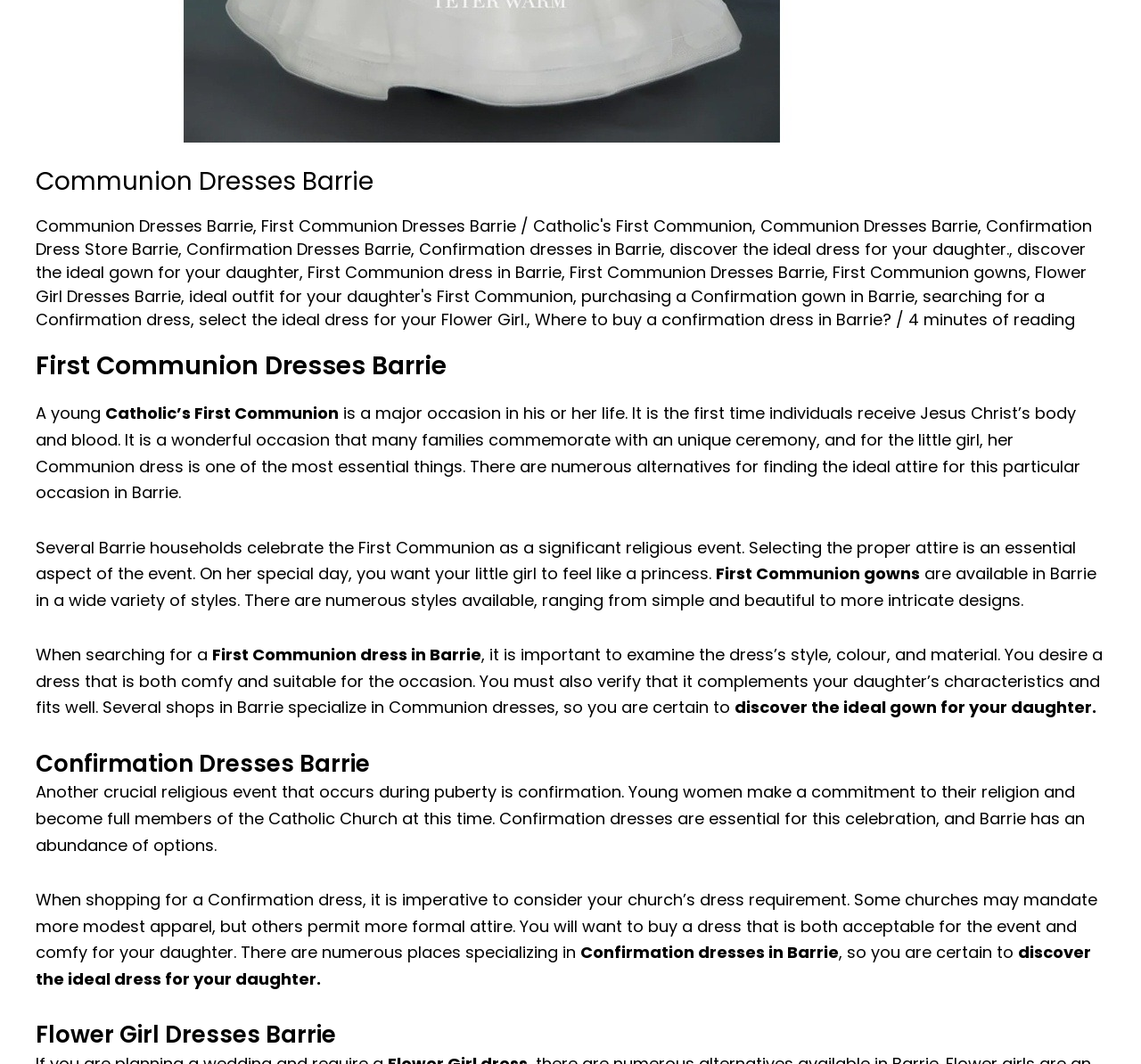Determine the bounding box for the UI element that matches this description: "First Communion dress in Barrie".

[0.27, 0.246, 0.492, 0.267]